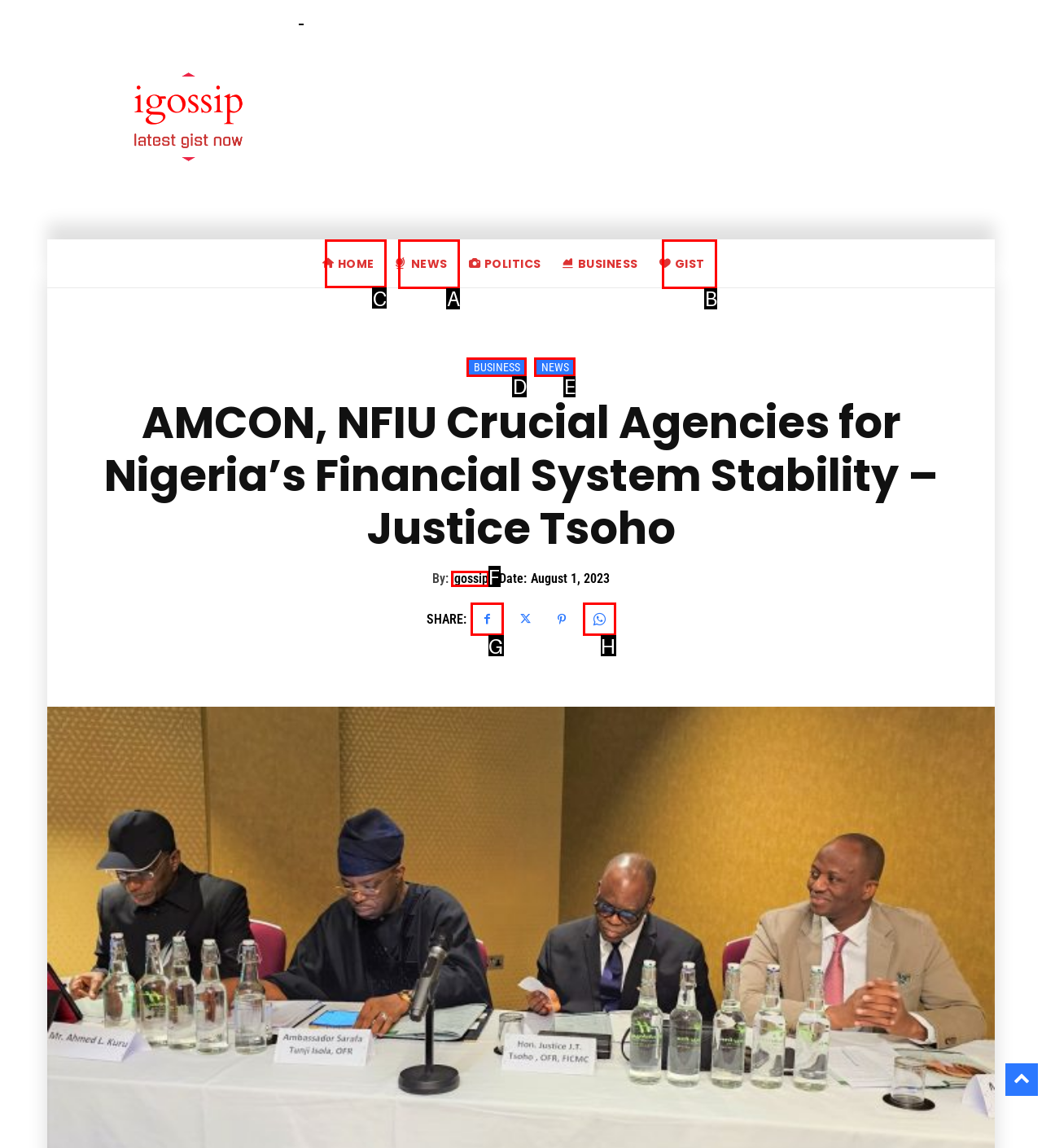Select the option I need to click to accomplish this task: Navigate to People
Provide the letter of the selected choice from the given options.

None